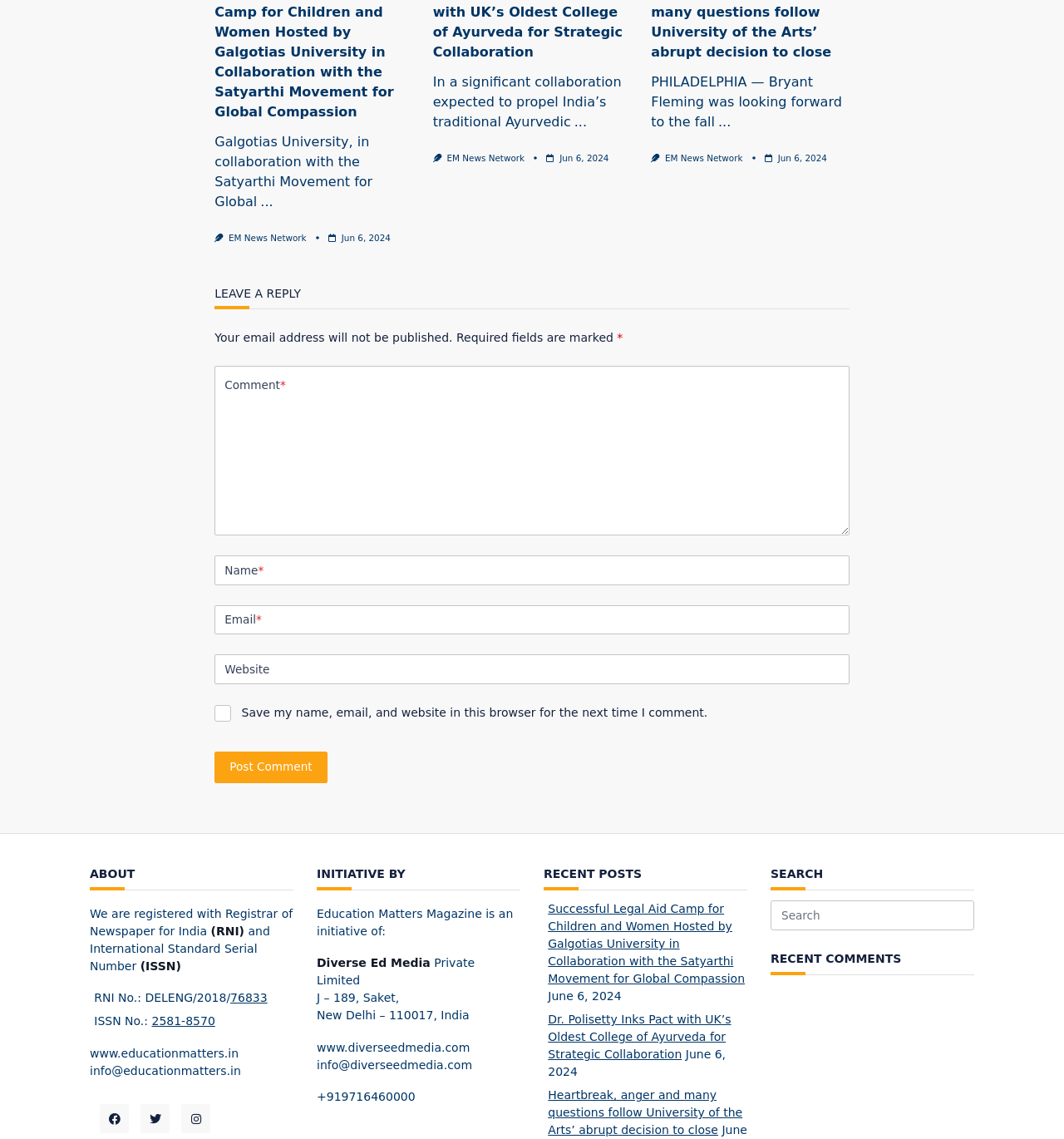What is the name of the magazine that this webpage is about?
Examine the screenshot and reply with a single word or phrase.

Education Matters Magazine